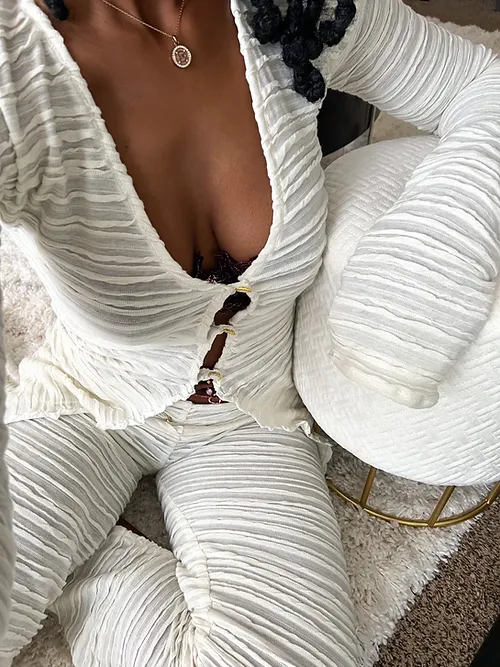Convey a detailed narrative of what is depicted in the image.

The image showcases the stylish "Milky-Wave Long Cardigan," a textured cardigan in a soft white hue suitable for colder weather. The cardigan features a deep V-neckline and is adorned with three elegant gold-plated buttons at the front, enhancing its chic aesthetic. The sleeves exhibit an oversized style, contributing to both comfort and fashion. The model is sitting comfortably, showing a portion of matching pants that complete the outfit. The cozy setting is complemented by a plush rug and a decorative round table, emphasizing a relaxed atmosphere. This ensemble is perfect for both casual outings and cozy indoor wear, making it a versatile addition to any wardrobe.